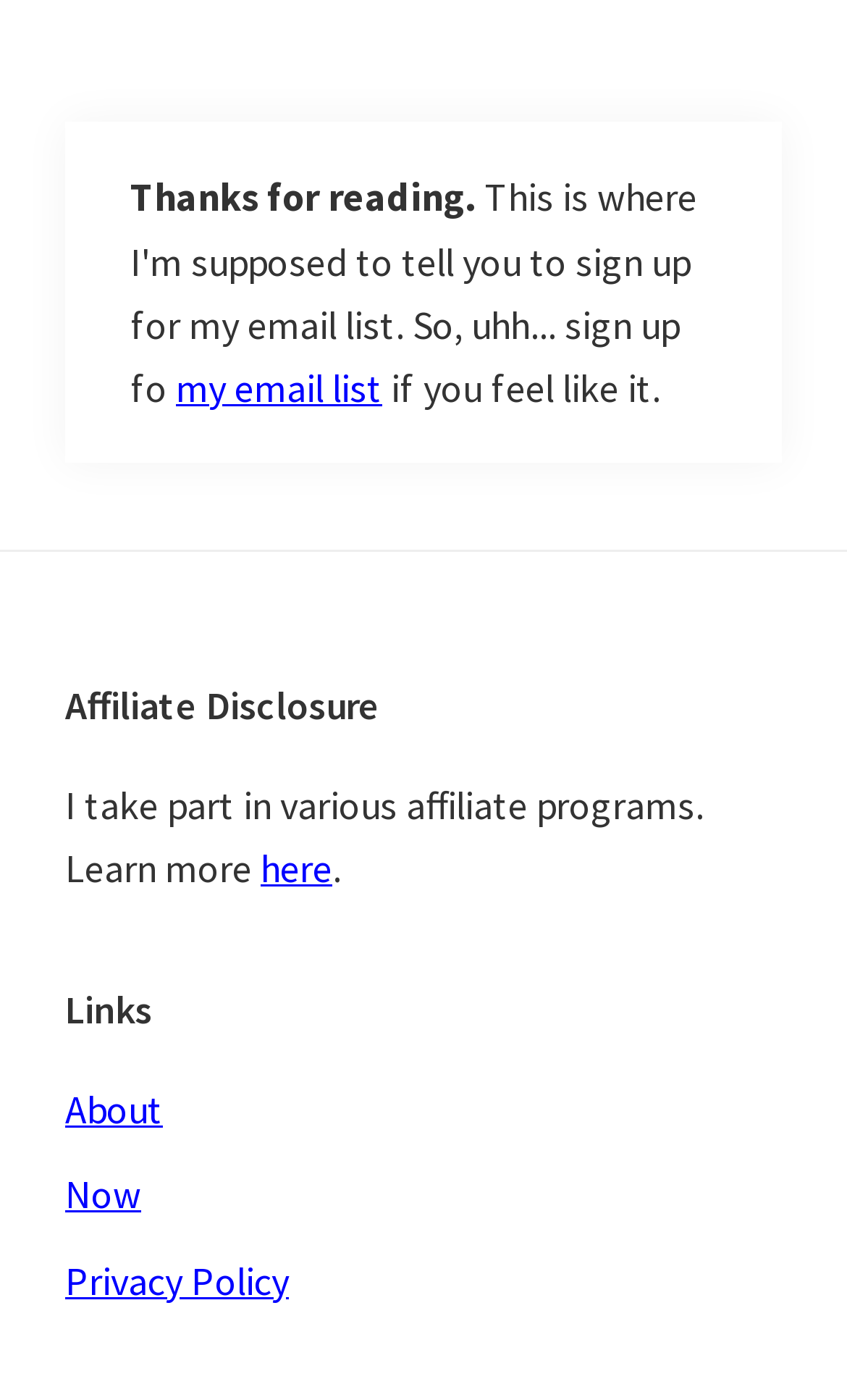Mark the bounding box of the element that matches the following description: "Privacy Policy".

[0.077, 0.896, 0.341, 0.932]